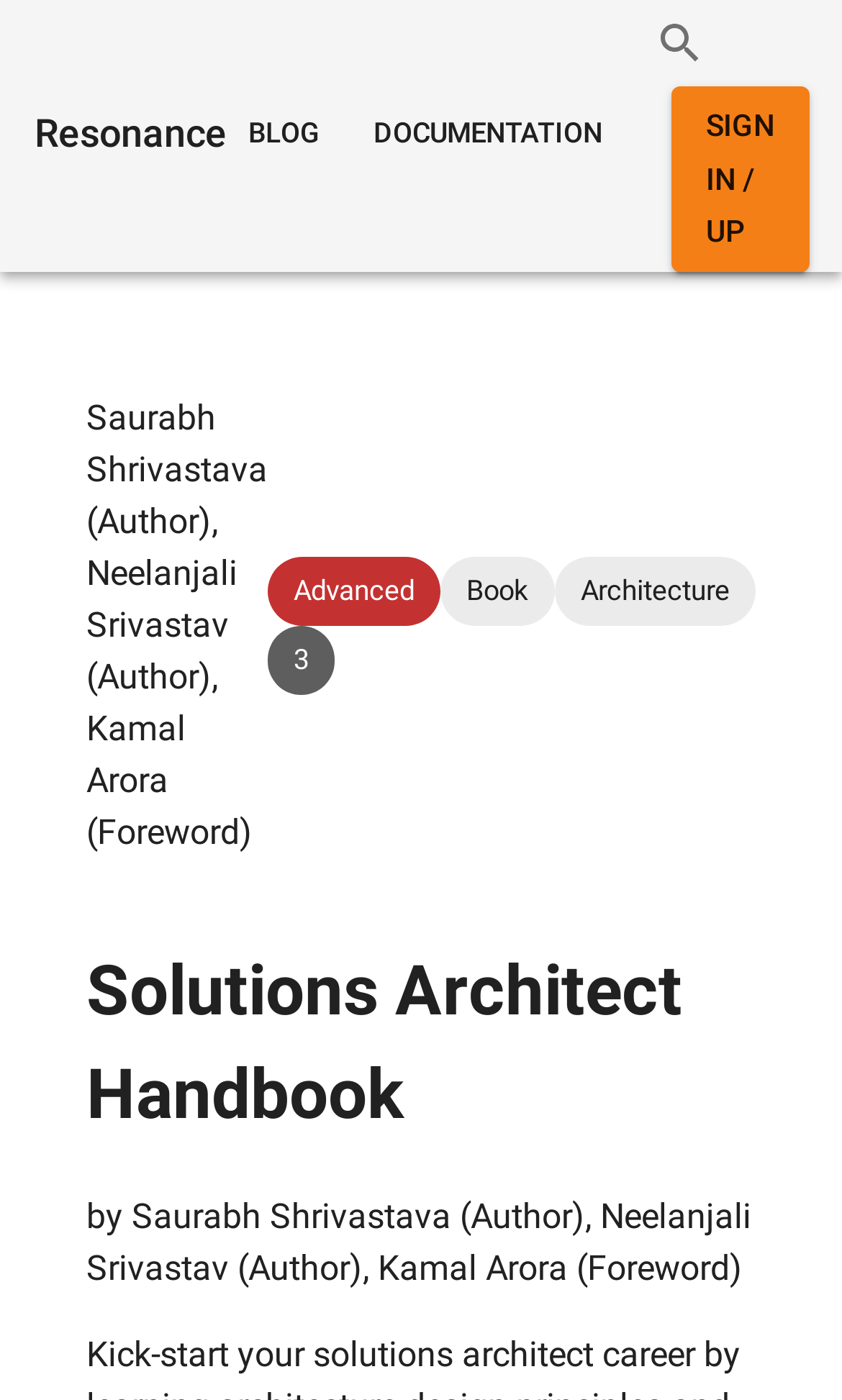Please answer the following question using a single word or phrase: 
What is the position of the 'Search' link?

Top right